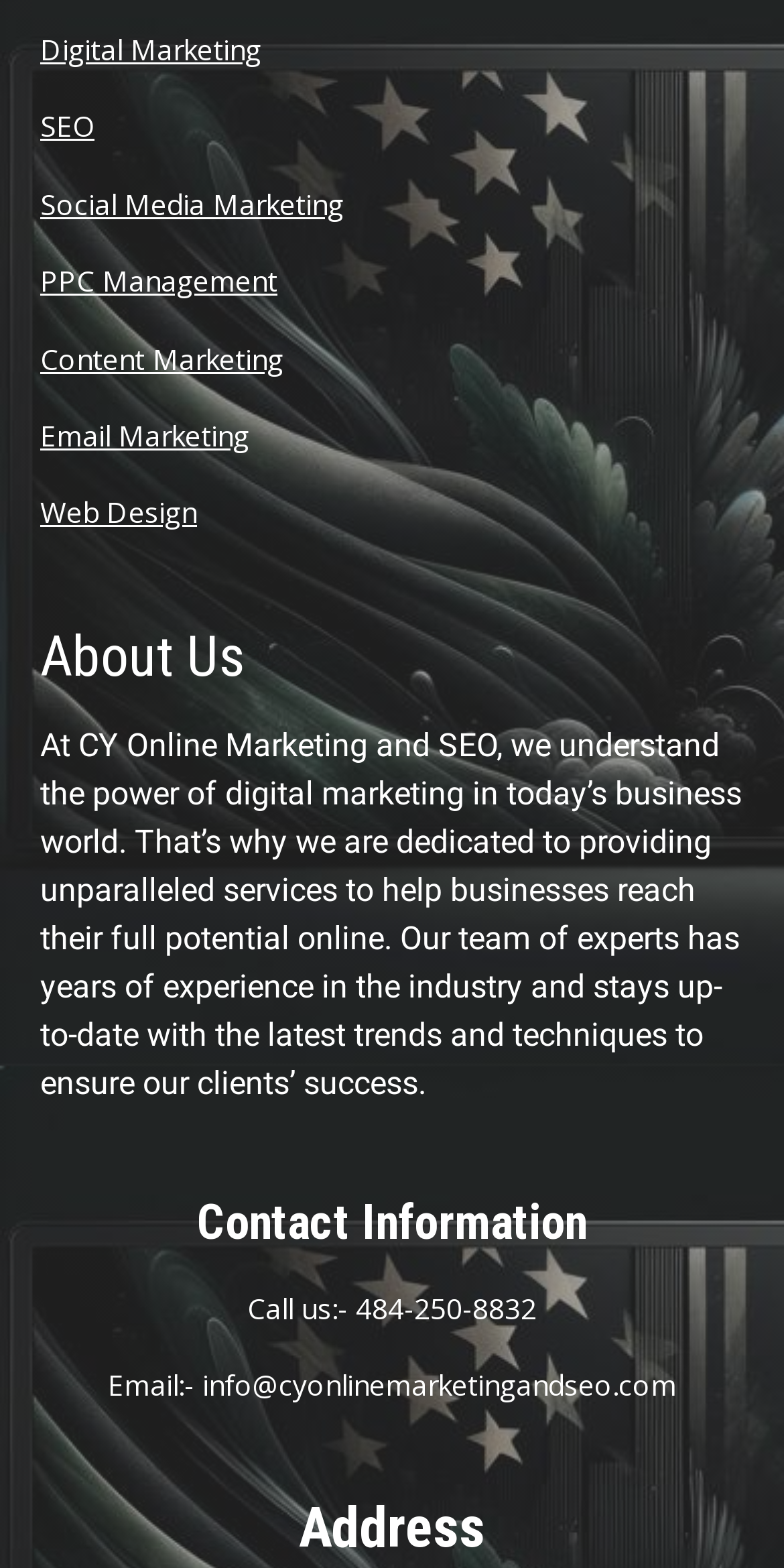Identify the bounding box coordinates of the region that should be clicked to execute the following instruction: "Read about the company's mission".

[0.051, 0.463, 0.946, 0.703]